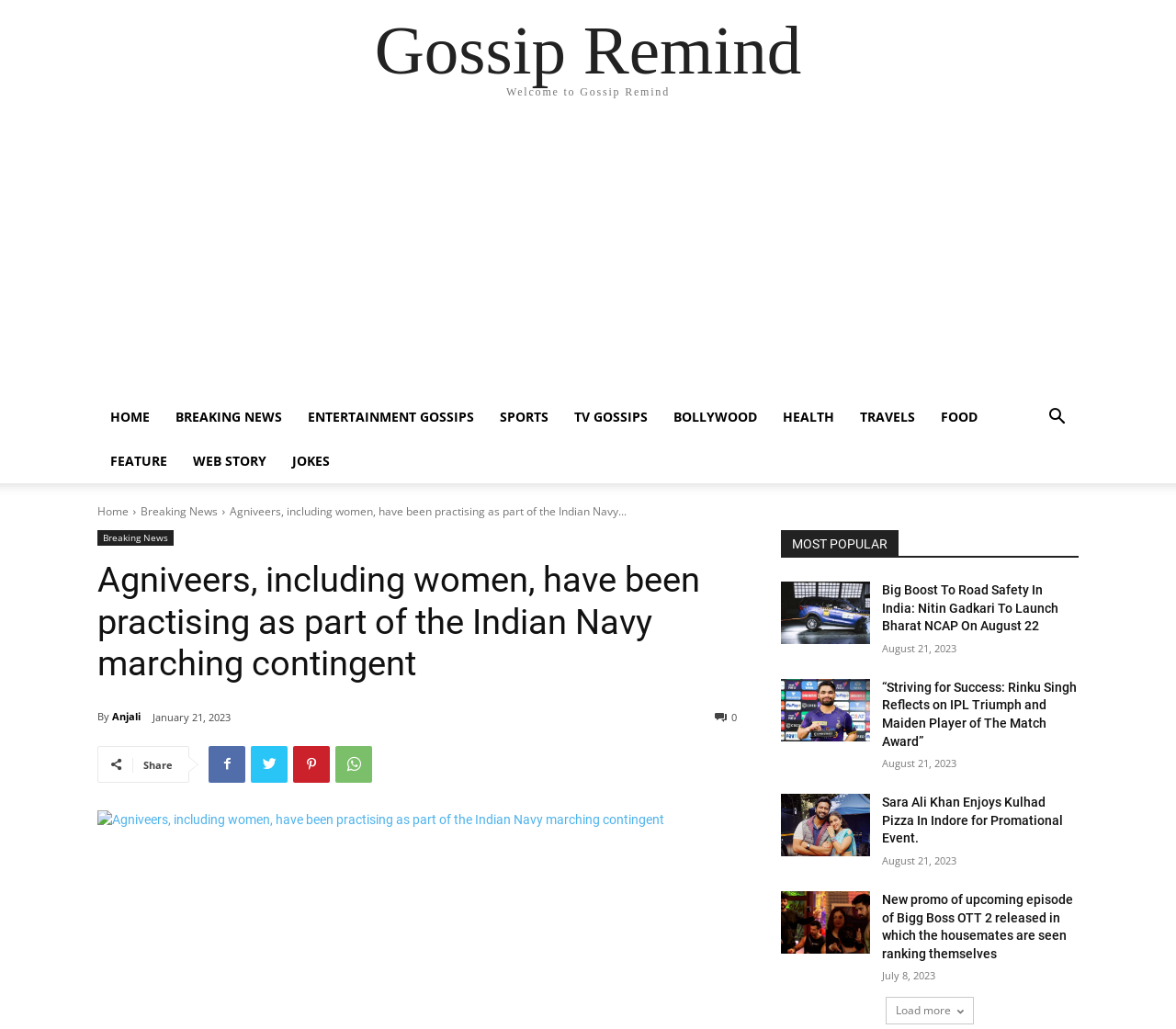Who wrote the article about Agniveers?
From the image, provide a succinct answer in one word or a short phrase.

Anjali